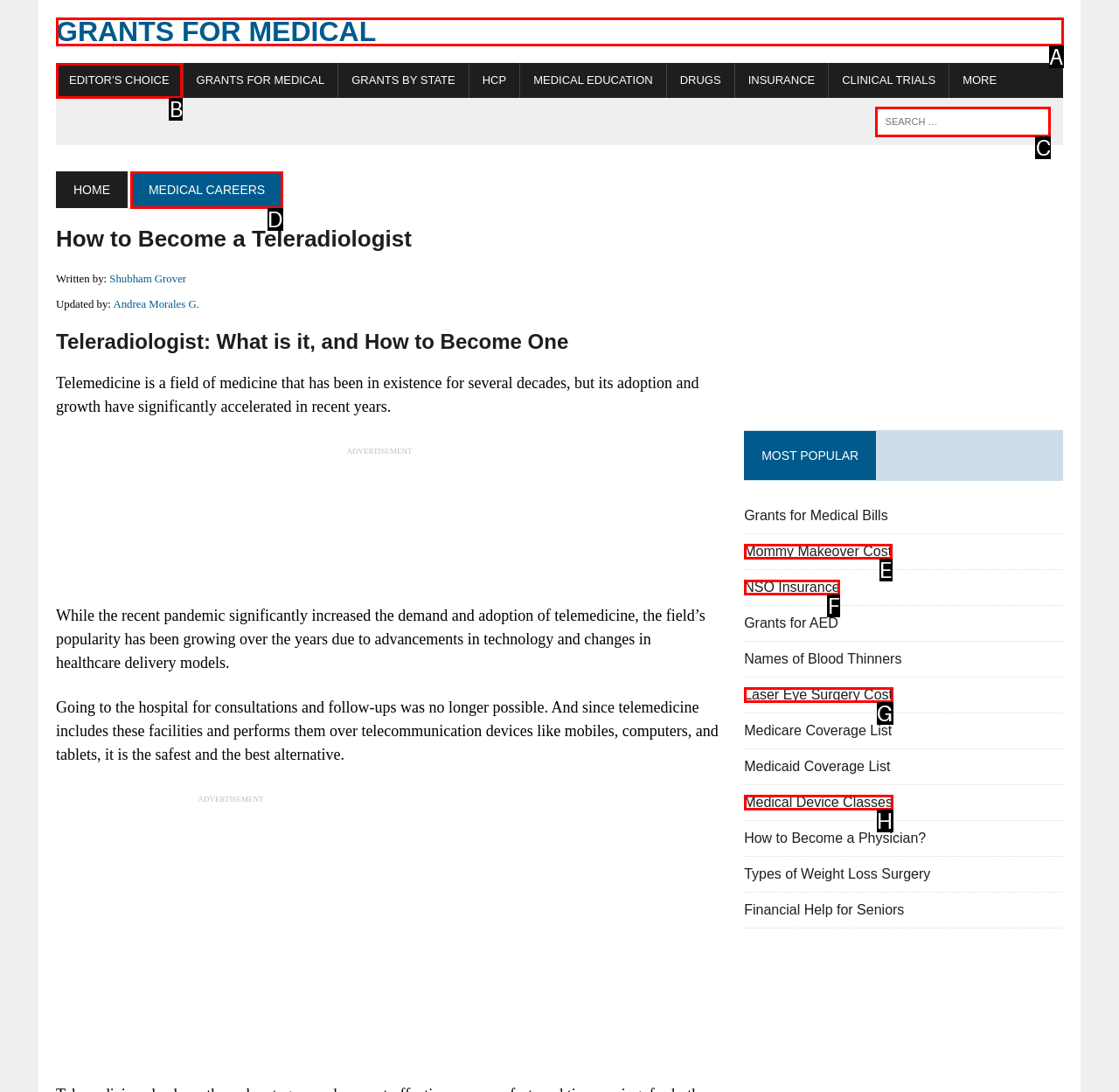Identify the HTML element that corresponds to the description: 800.216.0600
Provide the letter of the matching option from the given choices directly.

None